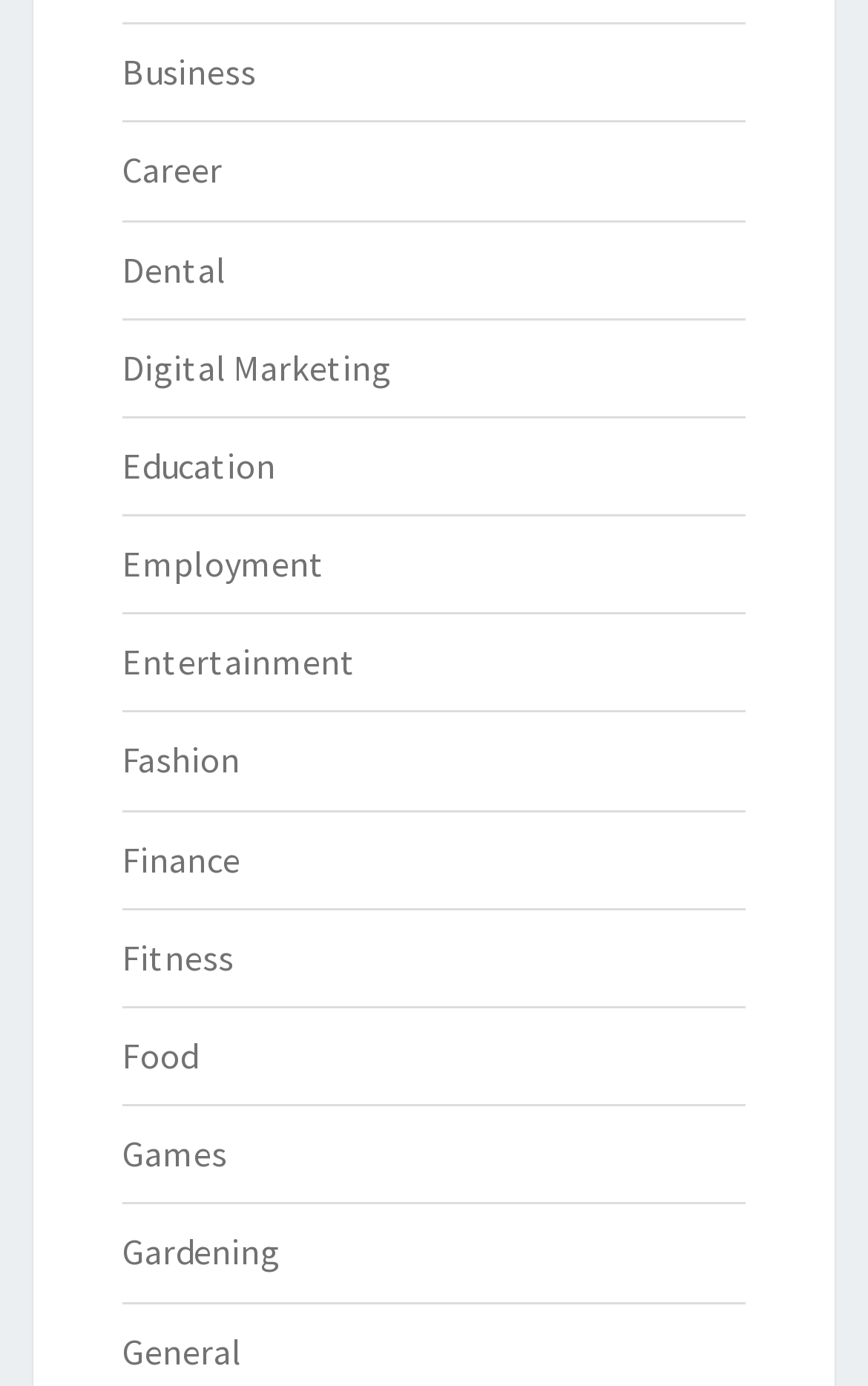Find the bounding box coordinates of the clickable area required to complete the following action: "Explore Digital Marketing".

[0.141, 0.248, 0.451, 0.281]